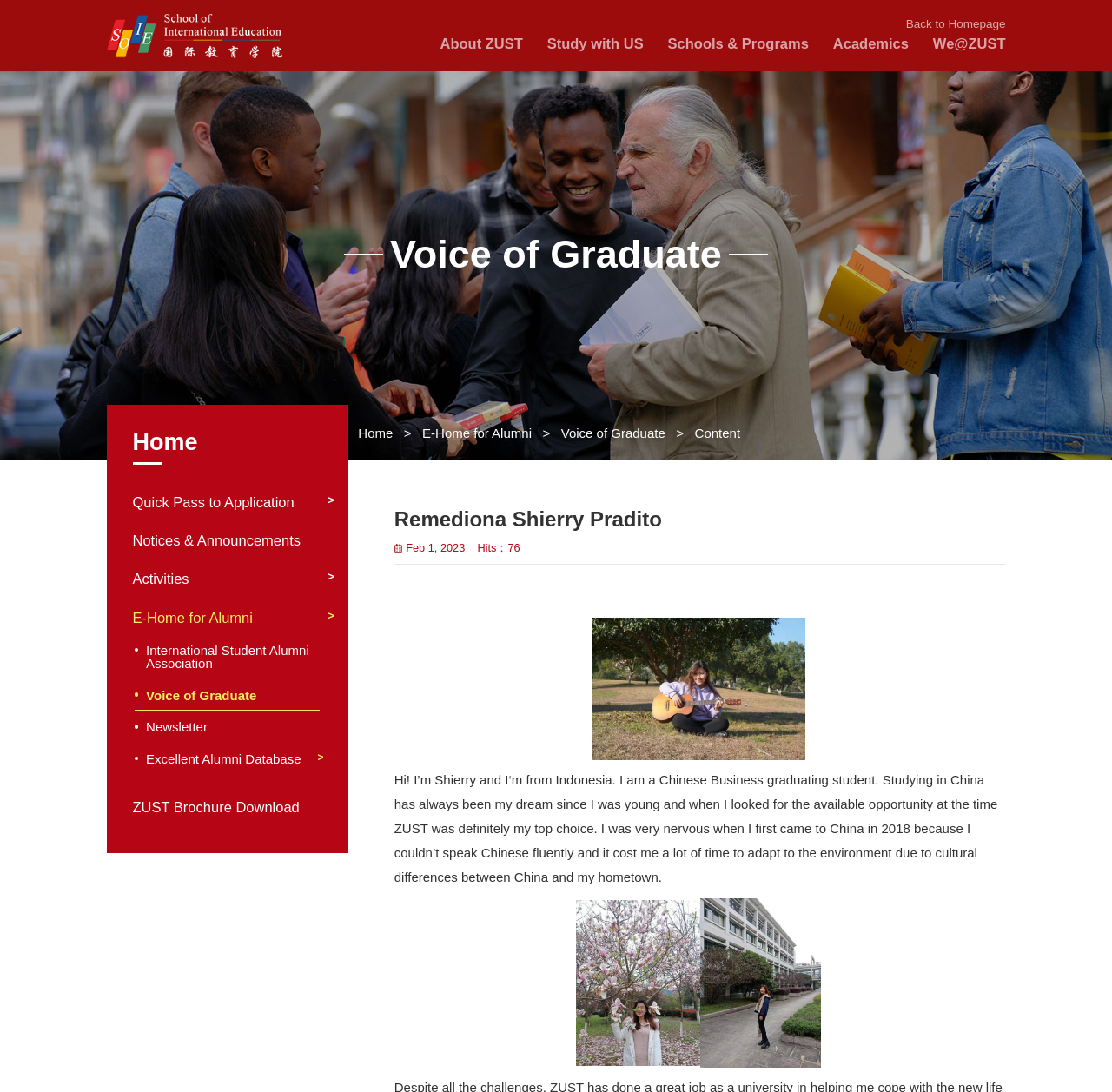Please provide a short answer using a single word or phrase for the question:
What is the title of the heading below the image?

Voice of Graduate